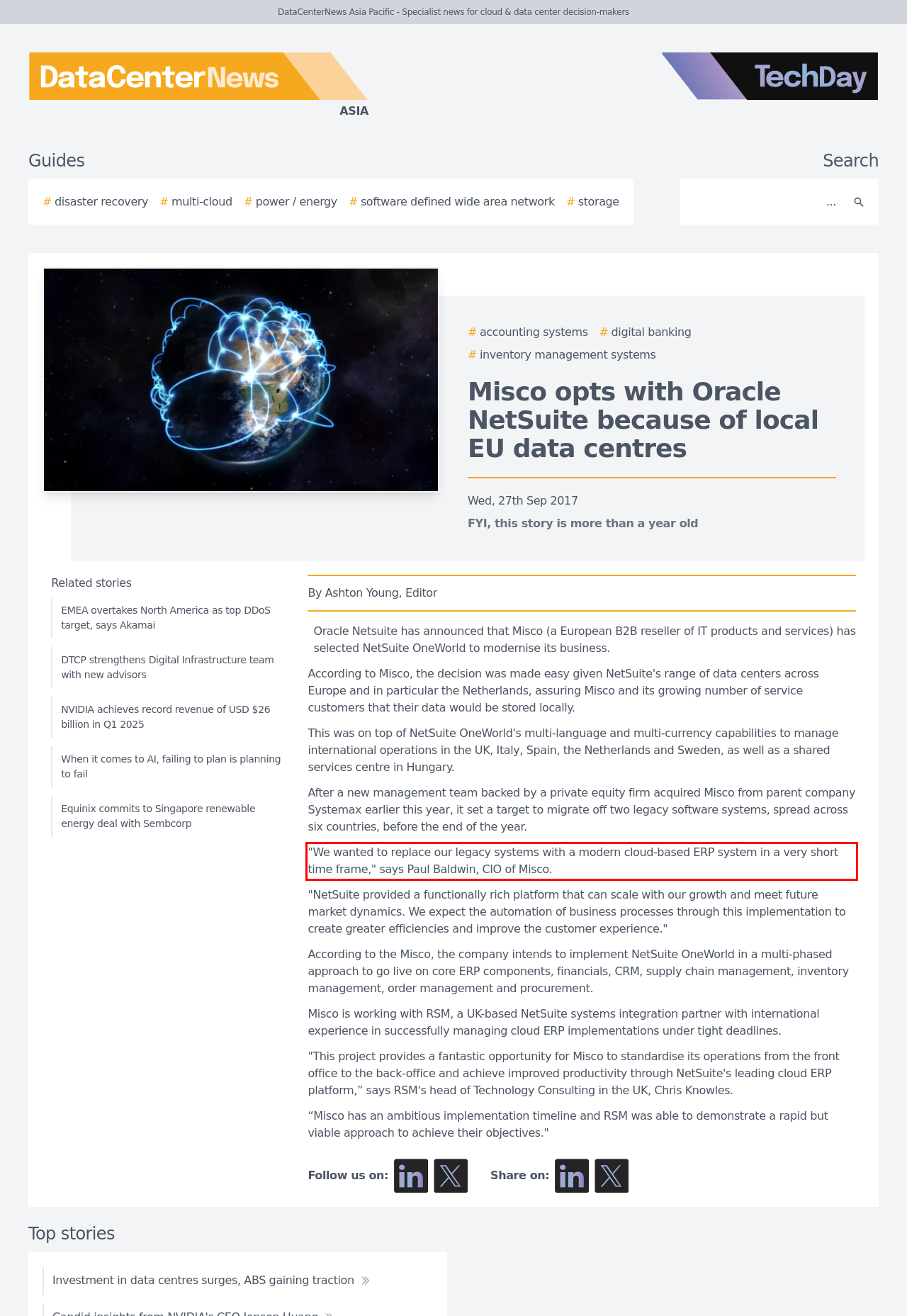In the screenshot of the webpage, find the red bounding box and perform OCR to obtain the text content restricted within this red bounding box.

"We wanted to replace our legacy systems with a modern cloud-based ERP system in a very short time frame," says Paul Baldwin, CIO of Misco.